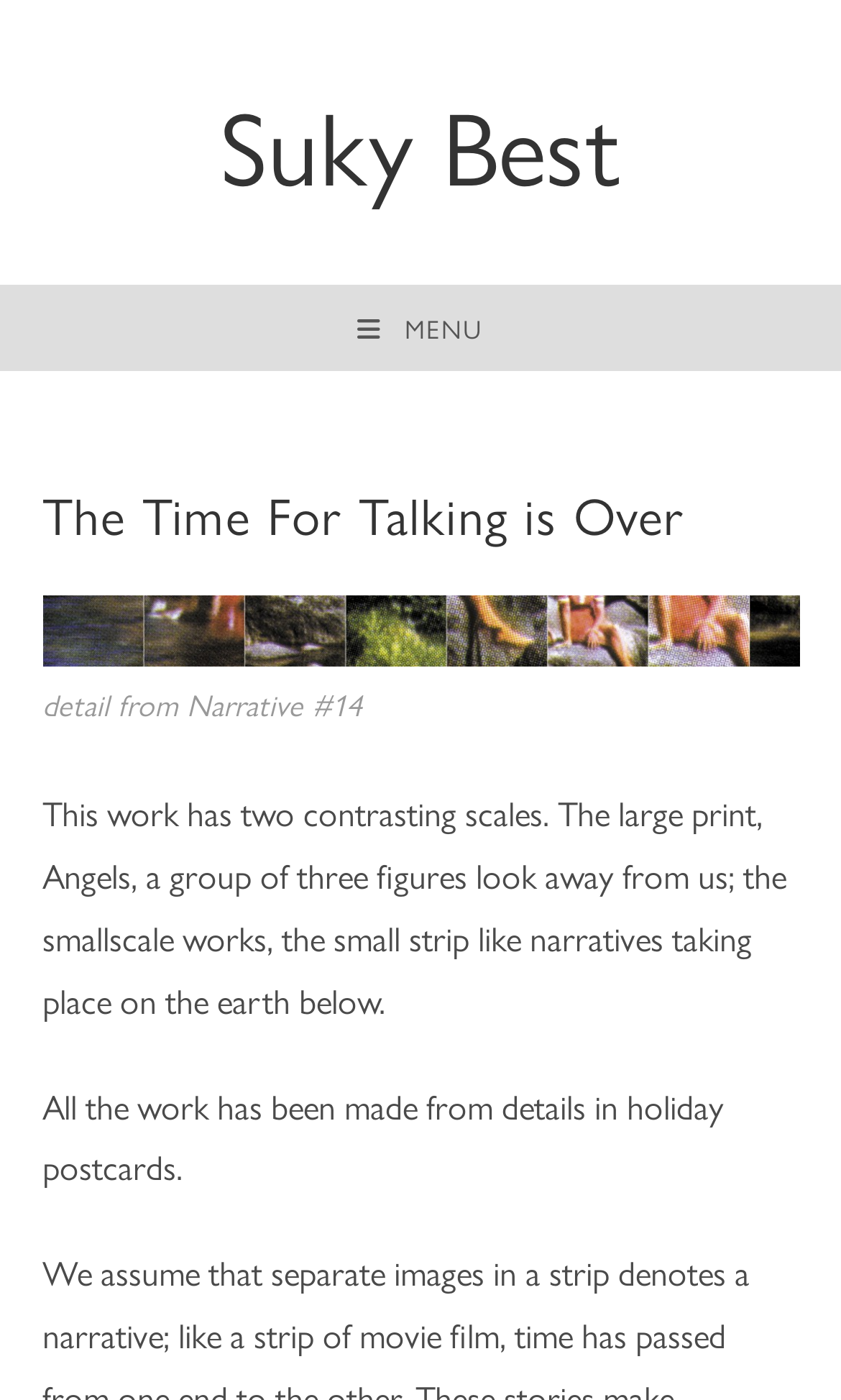What is the caption of the image?
Using the image, respond with a single word or phrase.

detail from Narrative #14